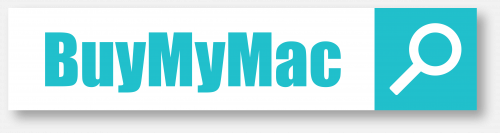What type of devices does the platform focus on?
Please use the image to provide a one-word or short phrase answer.

Apple devices